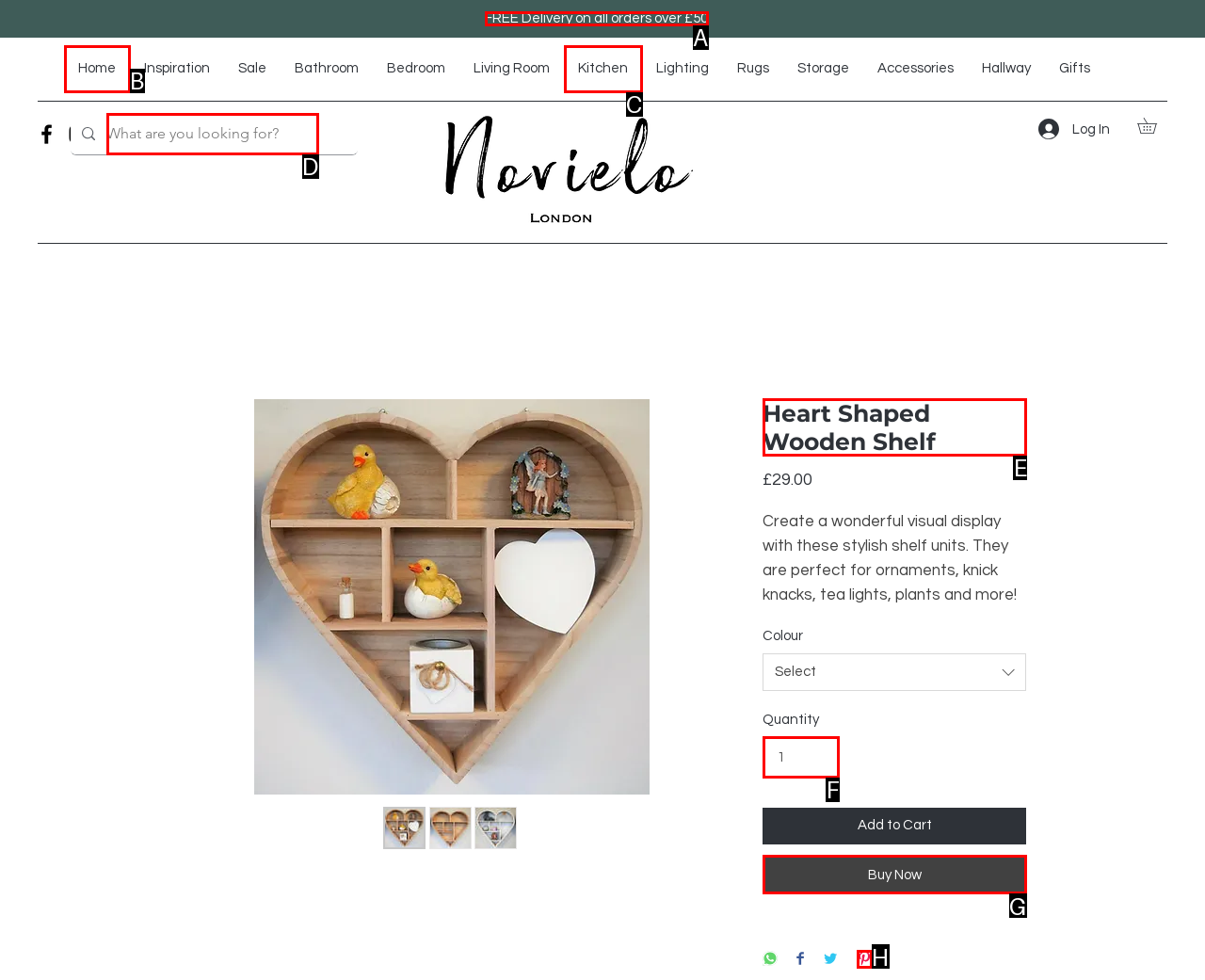Select the letter of the UI element you need to click to complete this task: View Heart Shaped Wooden Shelf details.

E